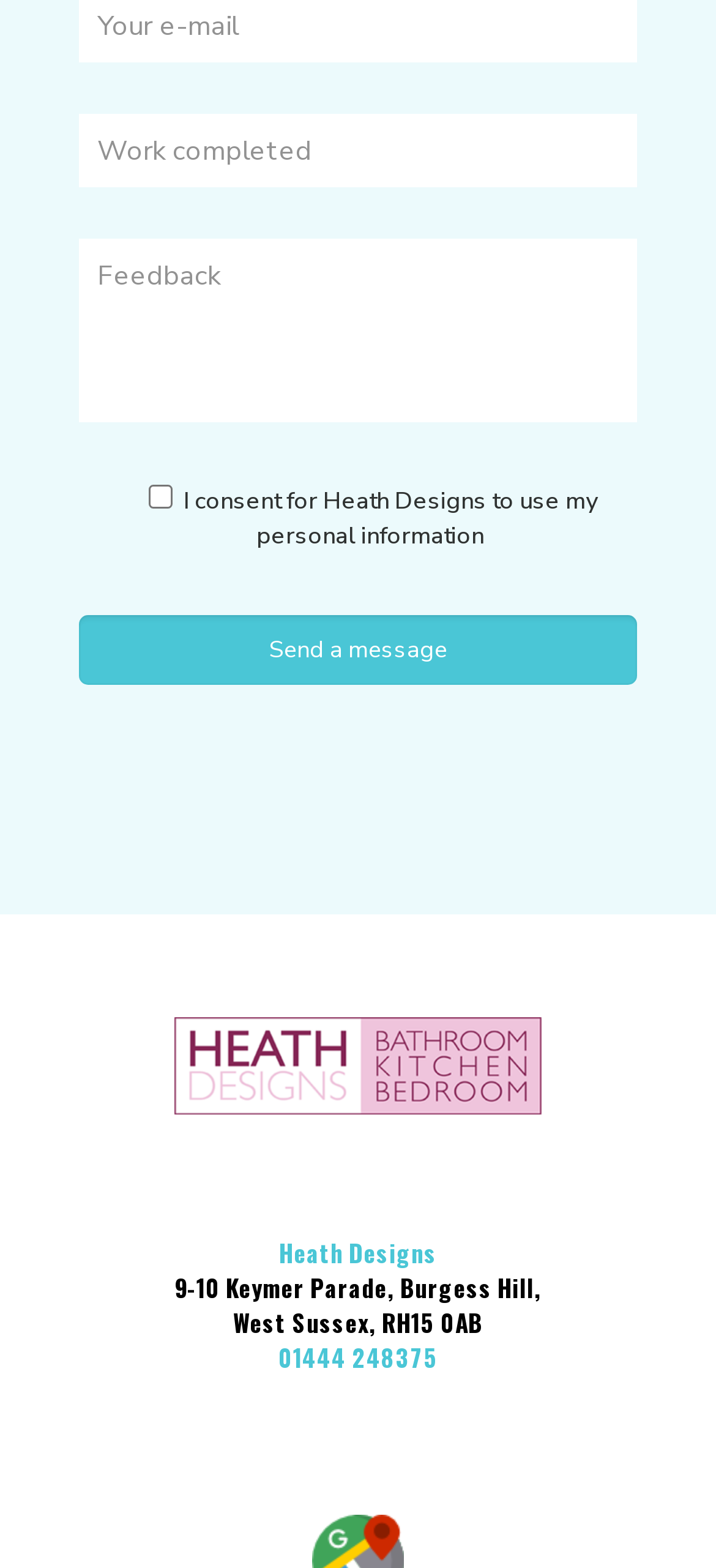What is the purpose of the checkbox?
Please ensure your answer to the question is detailed and covers all necessary aspects.

The checkbox is labeled 'I consent for Heath Designs to use my personal information', indicating that its purpose is to obtain the user's consent for the company to use their personal information.